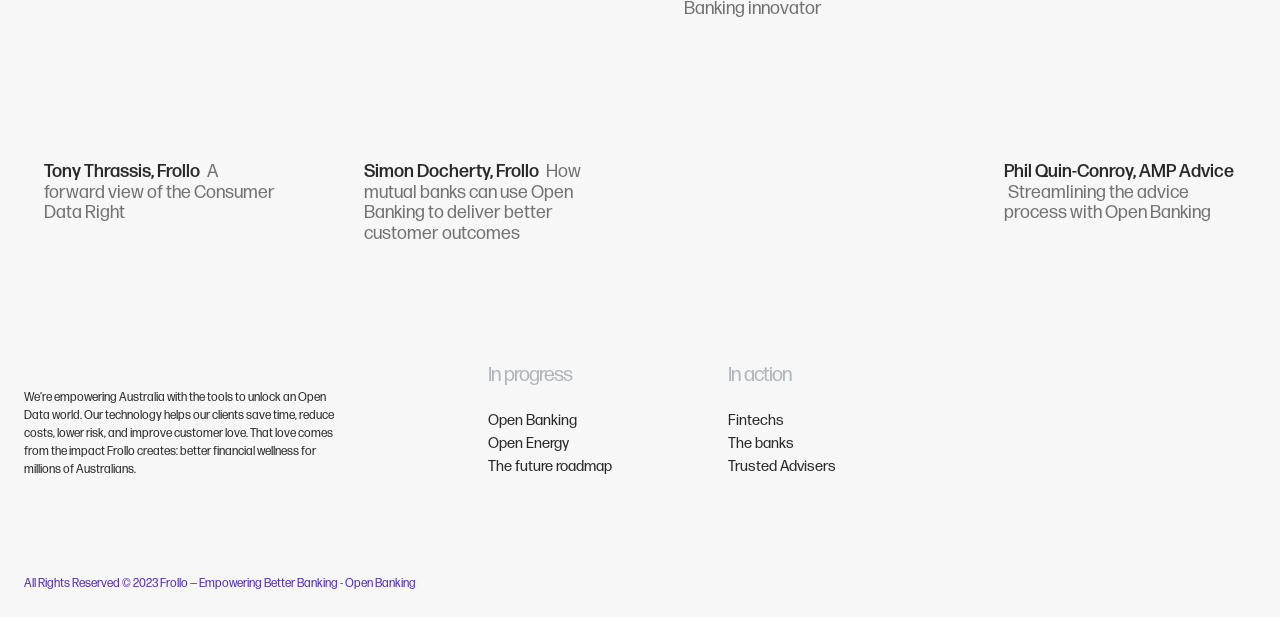Find the bounding box coordinates of the UI element according to this description: "The future roadmap".

[0.381, 0.743, 0.531, 0.768]